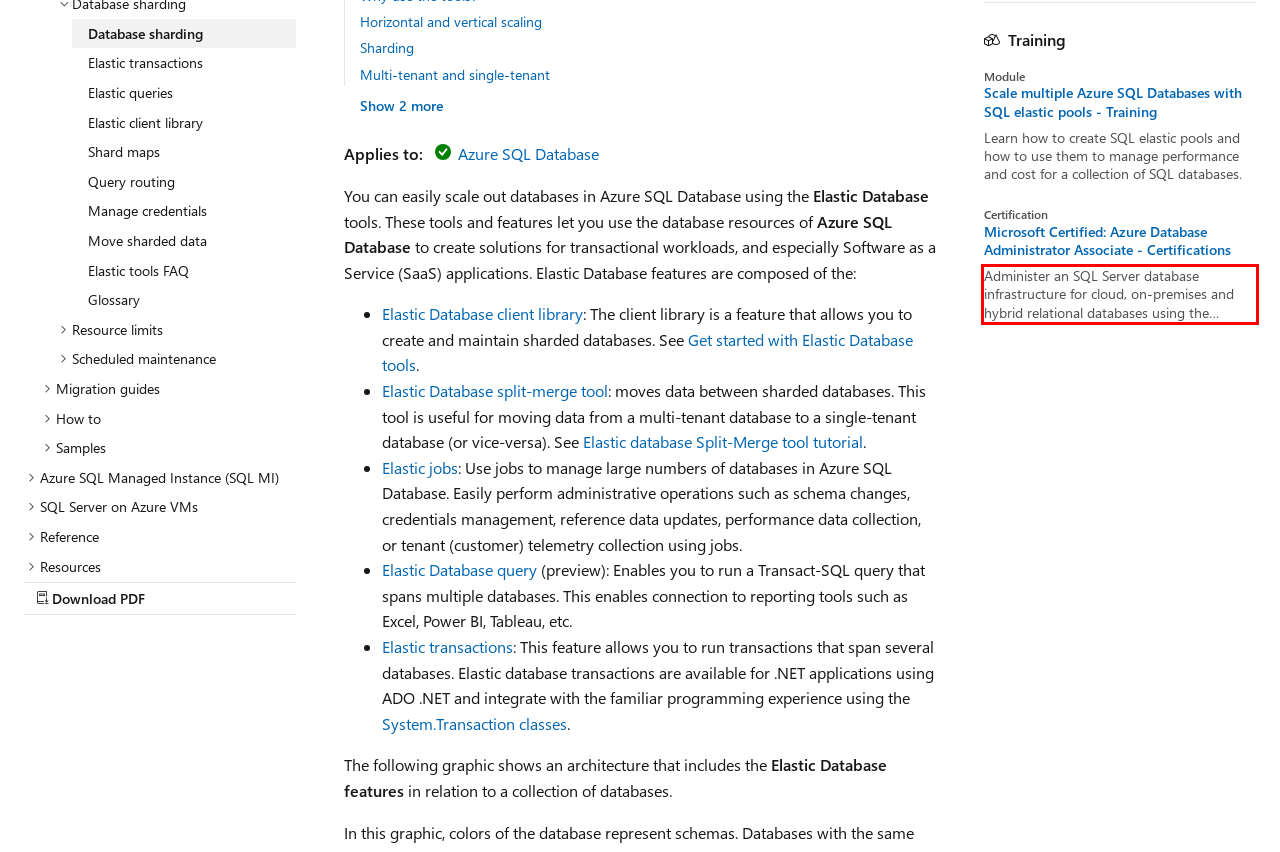You are provided with a screenshot of a webpage featuring a red rectangle bounding box. Extract the text content within this red bounding box using OCR.

Administer an SQL Server database infrastructure for cloud, on-premises and hybrid relational databases using the Microsoft PaaS relational database offerings.